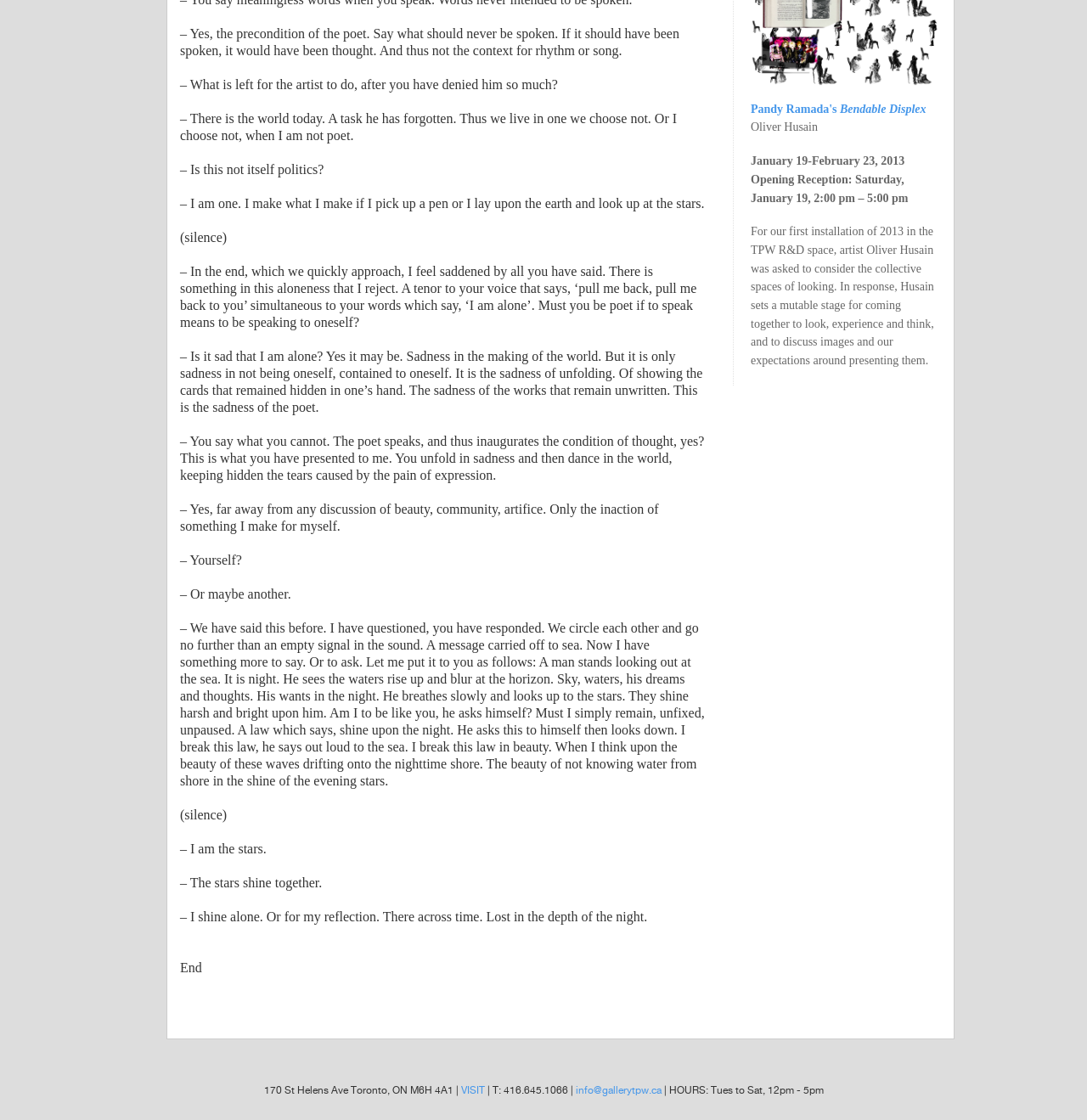What is the title of the exhibition?
Using the visual information, reply with a single word or short phrase.

Pandy Ramada's Bendable Displex